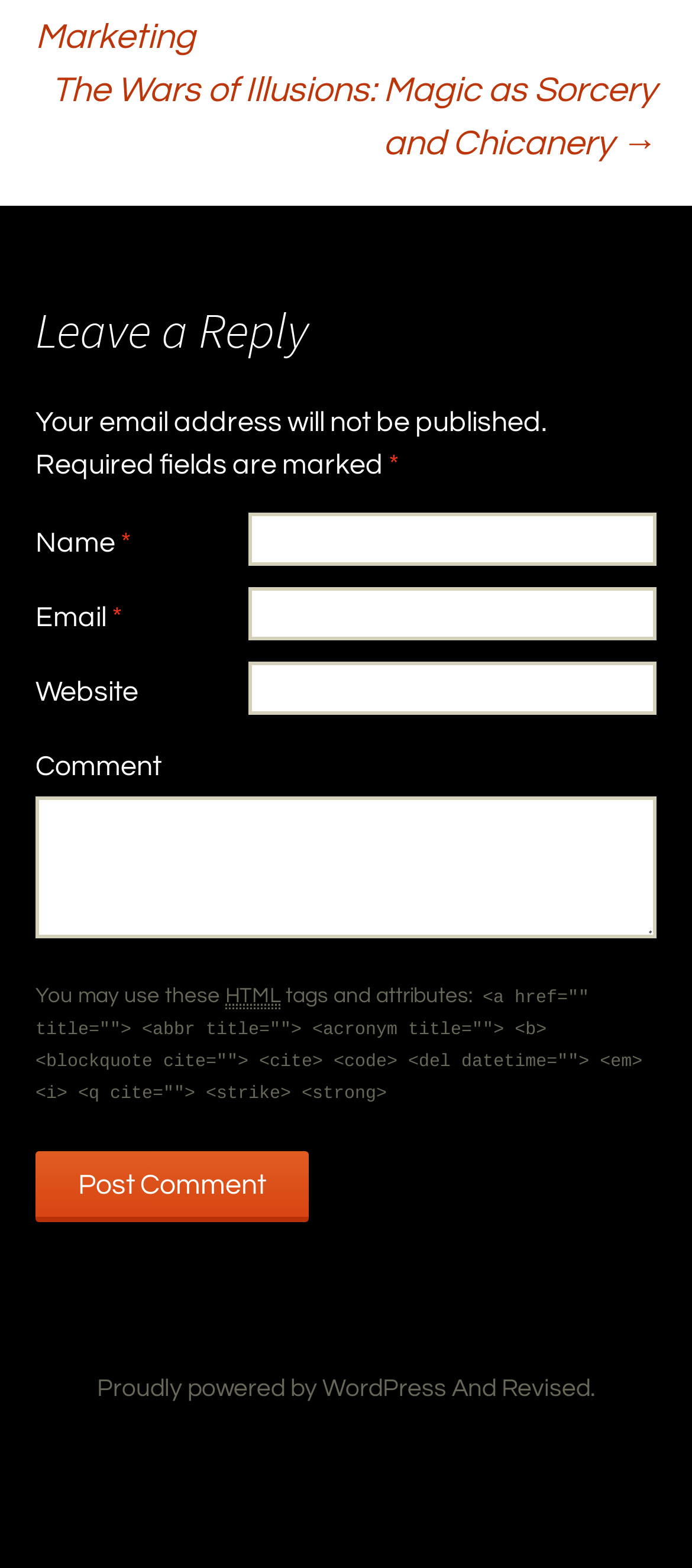Using the elements shown in the image, answer the question comprehensively: What is the function of the 'Post Comment' button?

The 'Post Comment' button is located at the bottom of the form and is likely used to submit the user's comment or reply to the post.